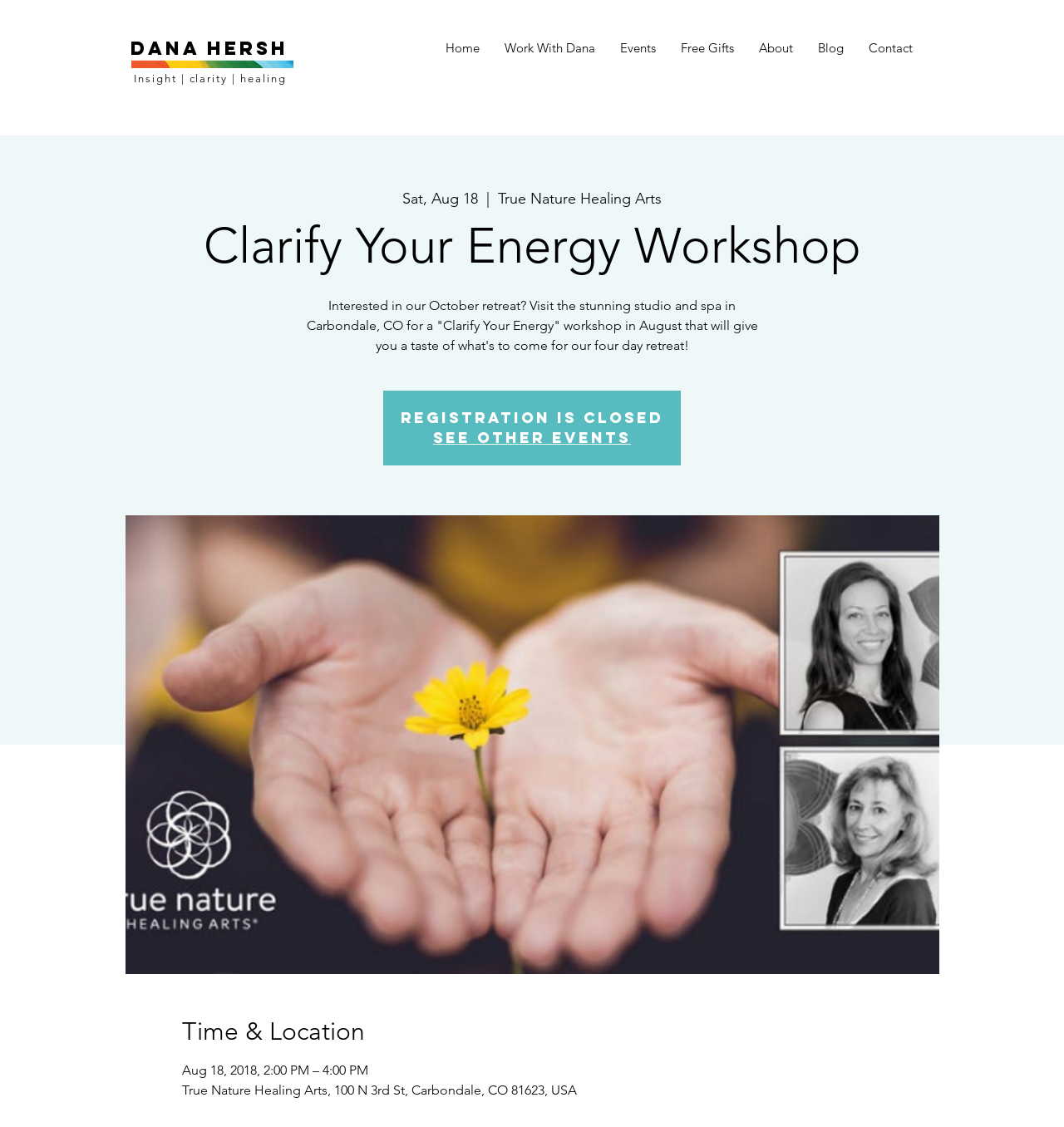Identify the bounding box coordinates of the region I need to click to complete this instruction: "Click on the 'HOME' link".

None